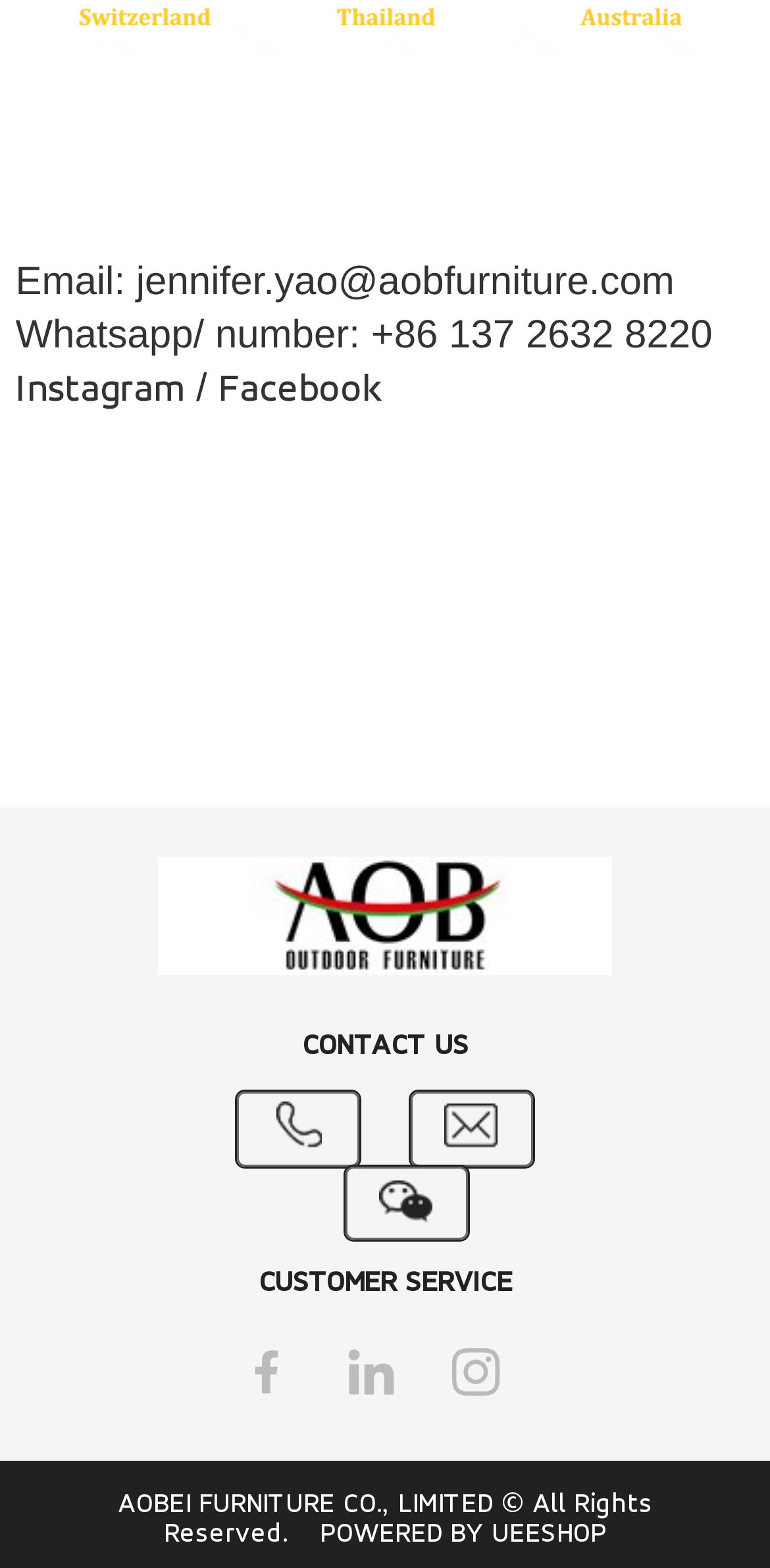Respond to the question with just a single word or phrase: 
What is the company's name?

AOBEI FURNITURE CO., LIMITED